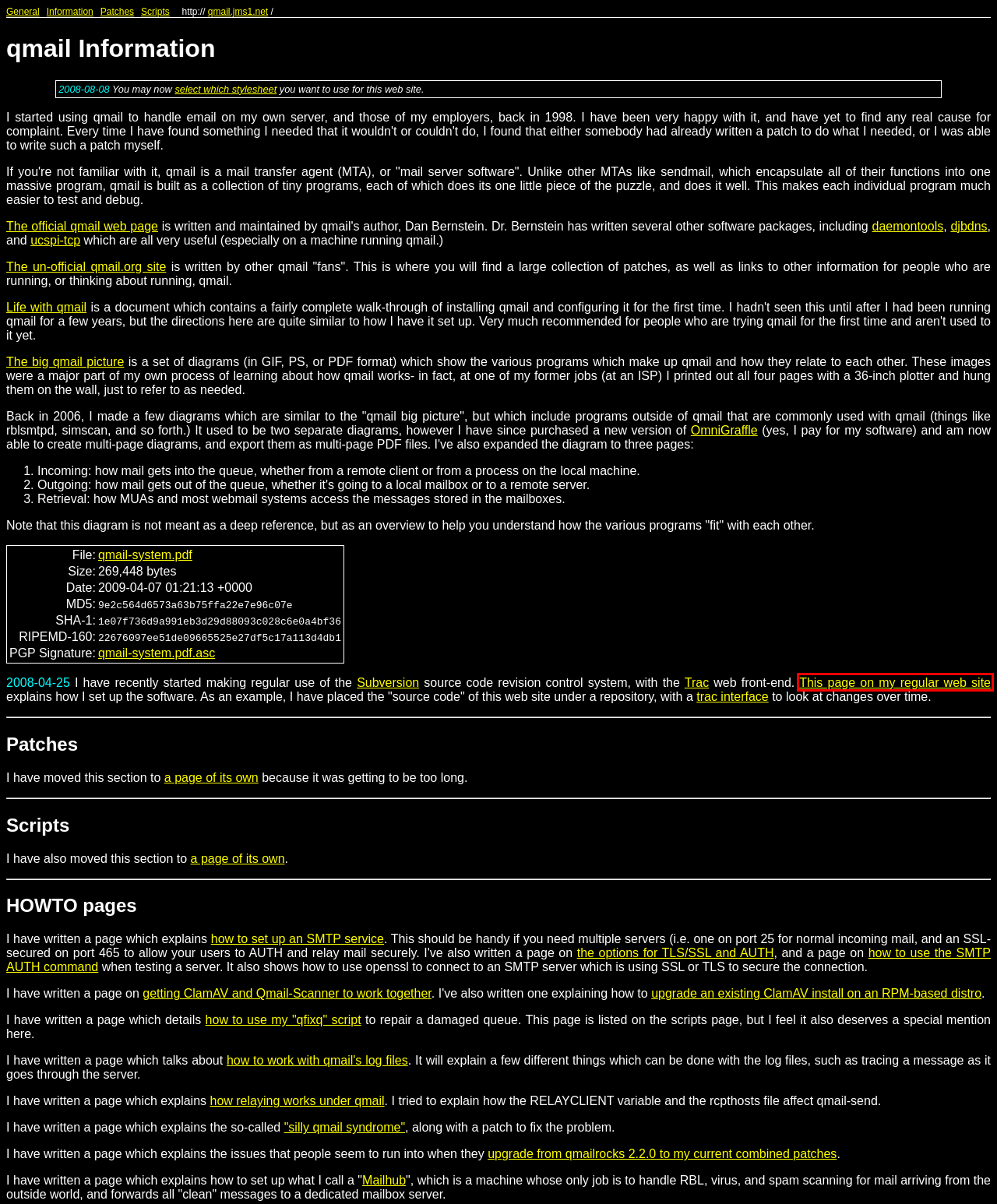You have a screenshot of a webpage with a red bounding box around an element. Select the webpage description that best matches the new webpage after clicking the element within the red bounding box. Here are the descriptions:
A. Visual Communication Software To Make Pro Diagrams - OmniGraffle - The Omni Group
B. Emailing me directly
C. jms1.net - Setting up Subversion and Trac
D. qmail Scripts
E. qmail Patches
F. Making Squirrelmail not use SMTP
G. The Trac Project
H. qmail patch - domainkeys add-on

C